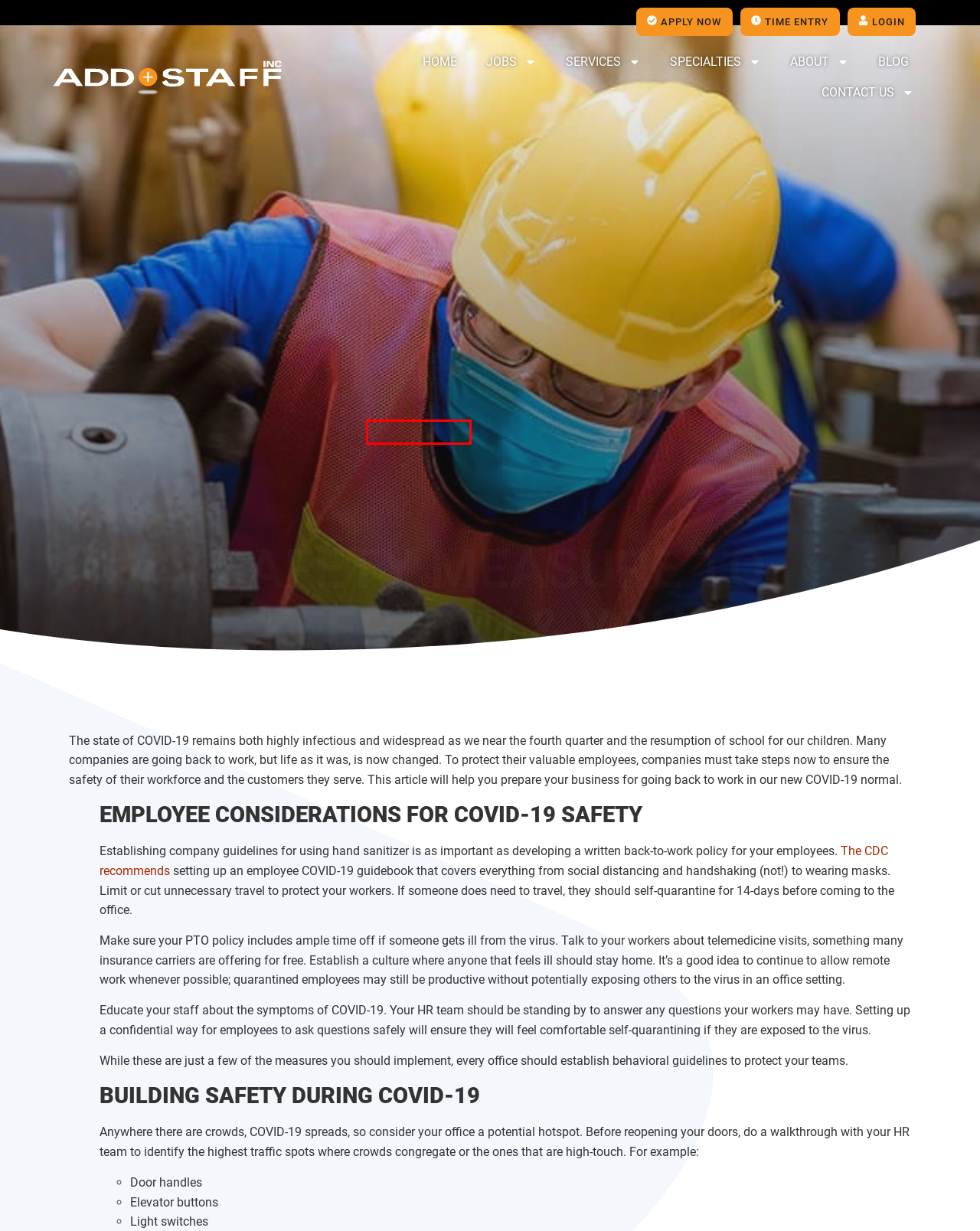Look at the screenshot of a webpage that includes a red bounding box around a UI element. Select the most appropriate webpage description that matches the page seen after clicking the highlighted element. Here are the candidates:
A. HMG Success, Author at ADD STAFF, Inc.
B. Staffing Agencies in Colorado Springs, CO | ADD STAFF
C. Specialties - ADD STAFF, Inc.
D. Temp Services in Colorado Springs, CO | ADD STAFF
E. Employment Agencies in Colorado Springs | ADD STAFF
F. Temporary Staffing Services in Colorado Springs | ADD STAFF
G. Blog - ADD STAFF, Inc.
H. Staffing Consultants and Headhunters in Colorado Springs | ADD STAFF

A